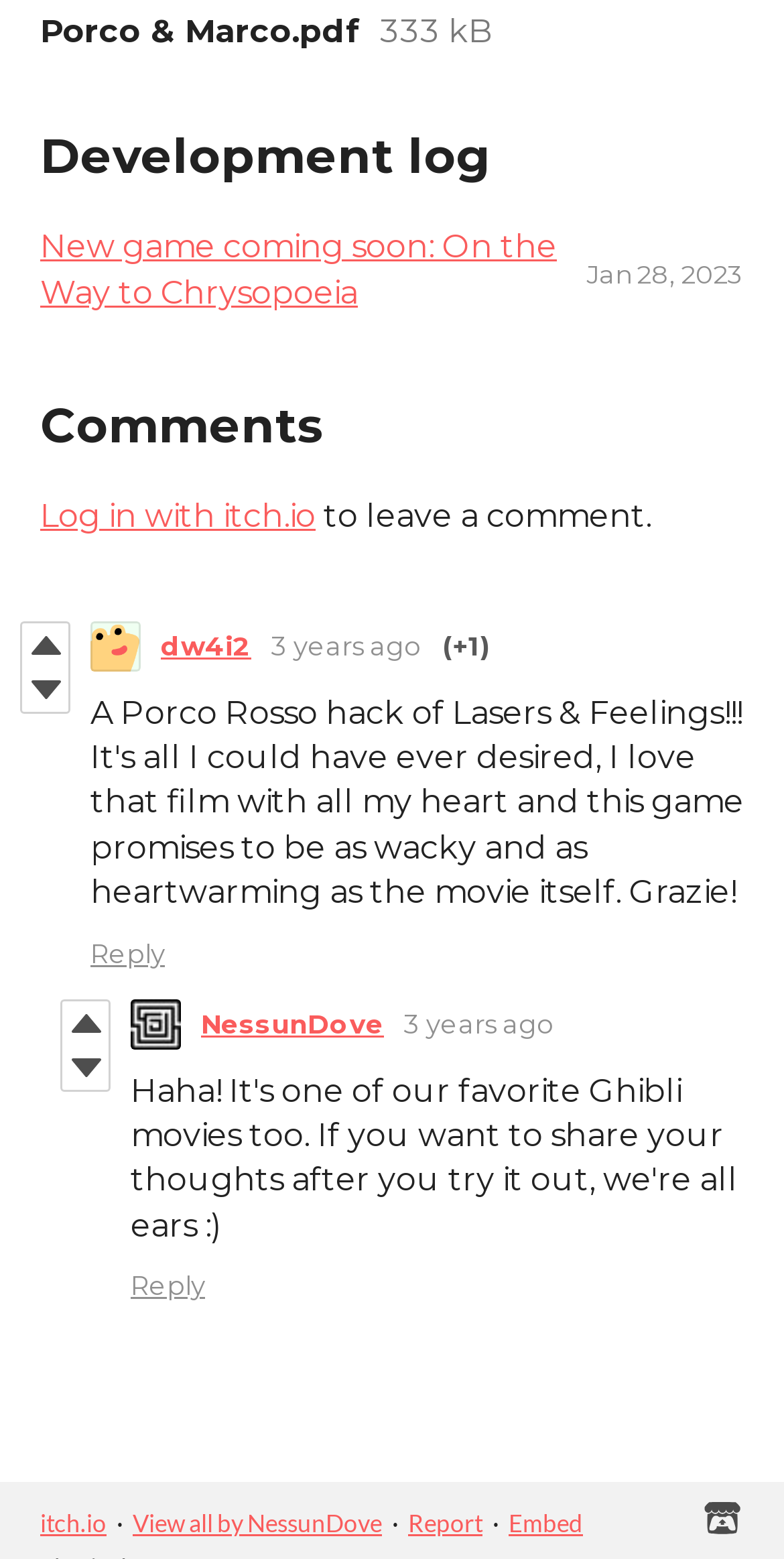Reply to the question with a brief word or phrase: How many comments are there on the page?

2